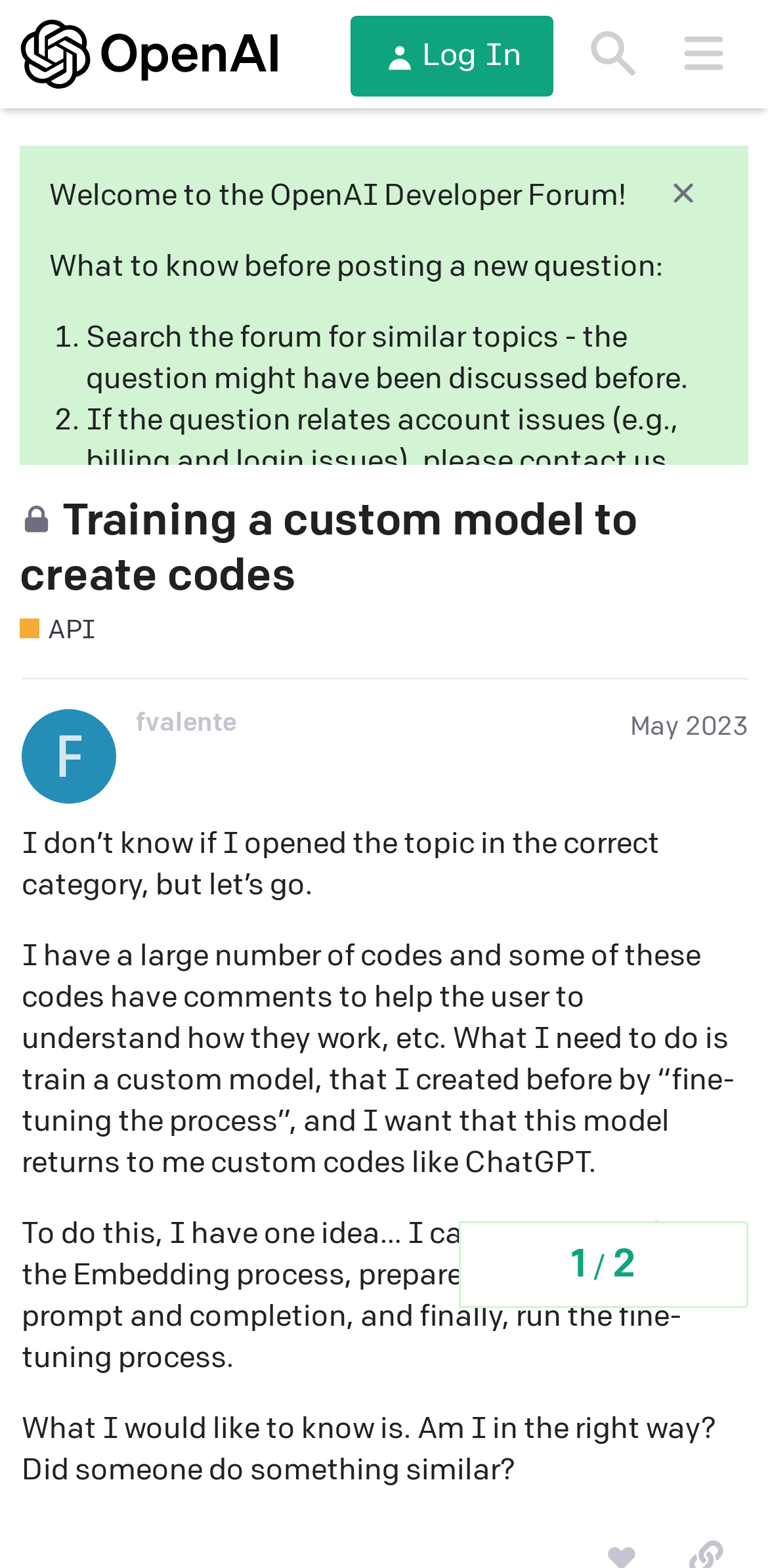Identify the bounding box coordinates of the part that should be clicked to carry out this instruction: "Read the API documentation".

[0.026, 0.39, 0.124, 0.413]